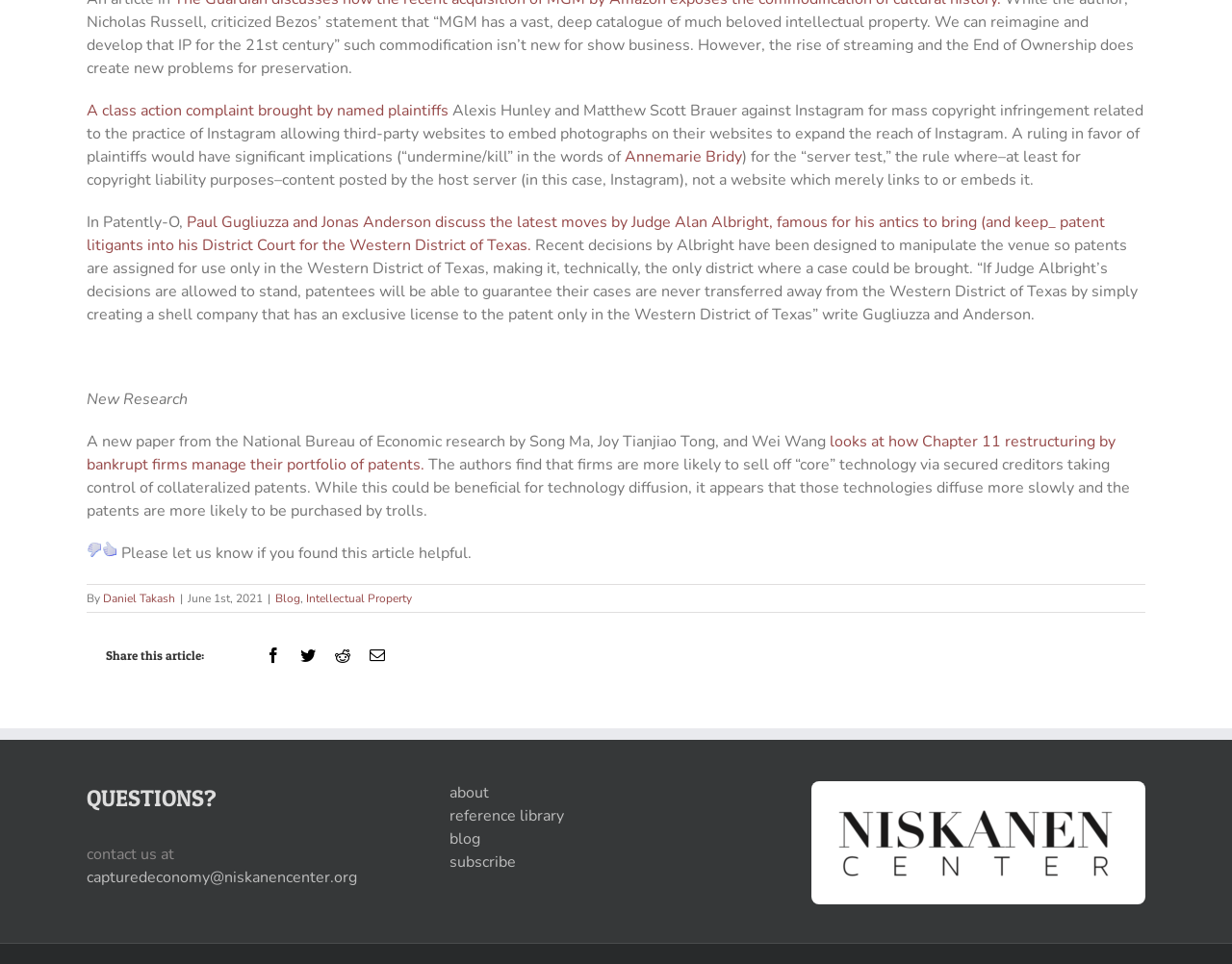Extract the bounding box coordinates for the HTML element that matches this description: "Annemarie Bridy". The coordinates should be four float numbers between 0 and 1, i.e., [left, top, right, bottom].

[0.507, 0.152, 0.602, 0.174]